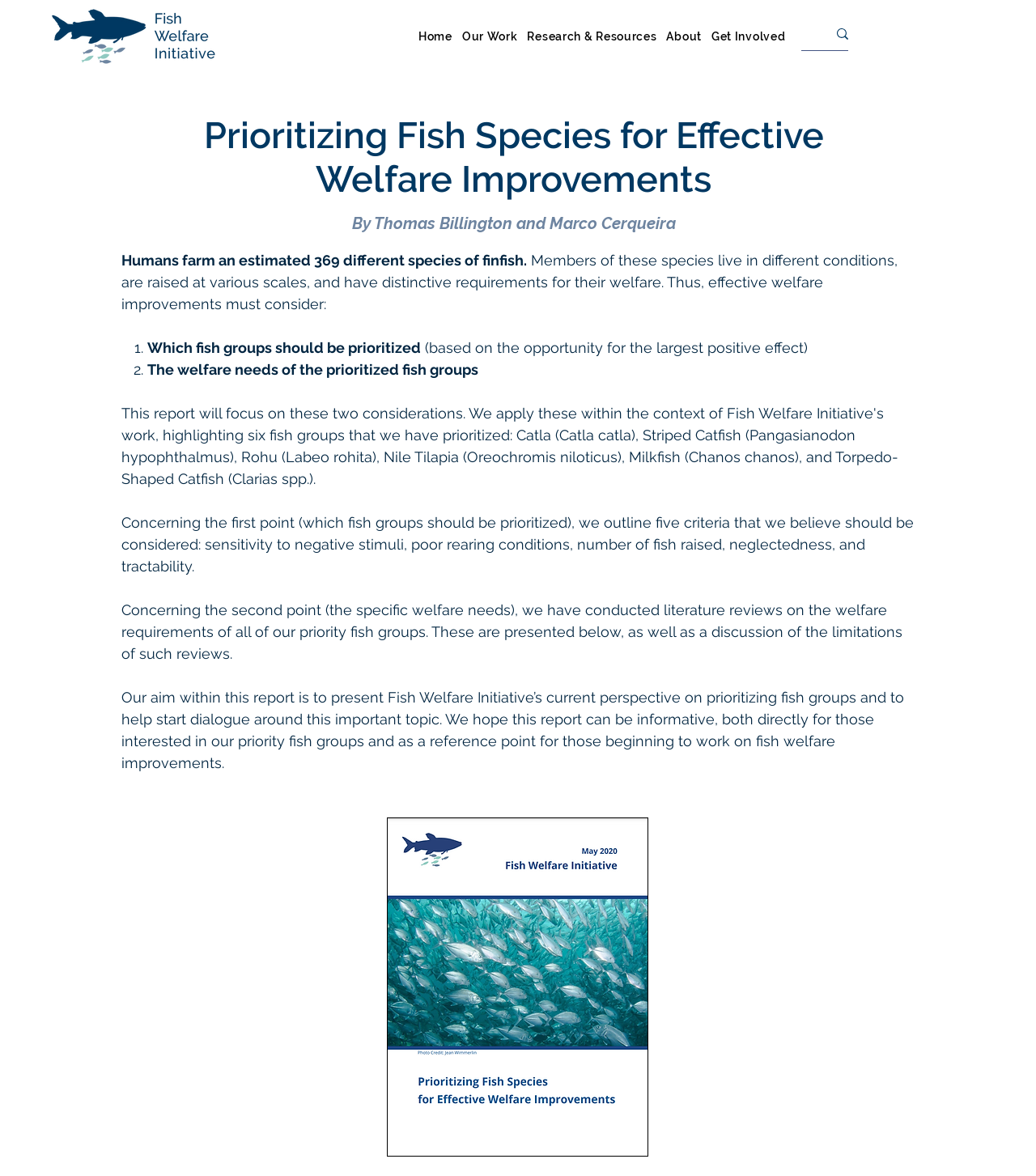Based on the image, please respond to the question with as much detail as possible:
How many species of finfish are farmed by humans?

The webpage states that 'Humans farm an estimated 369 different species of finfish.' This information is provided in the first paragraph of the webpage.